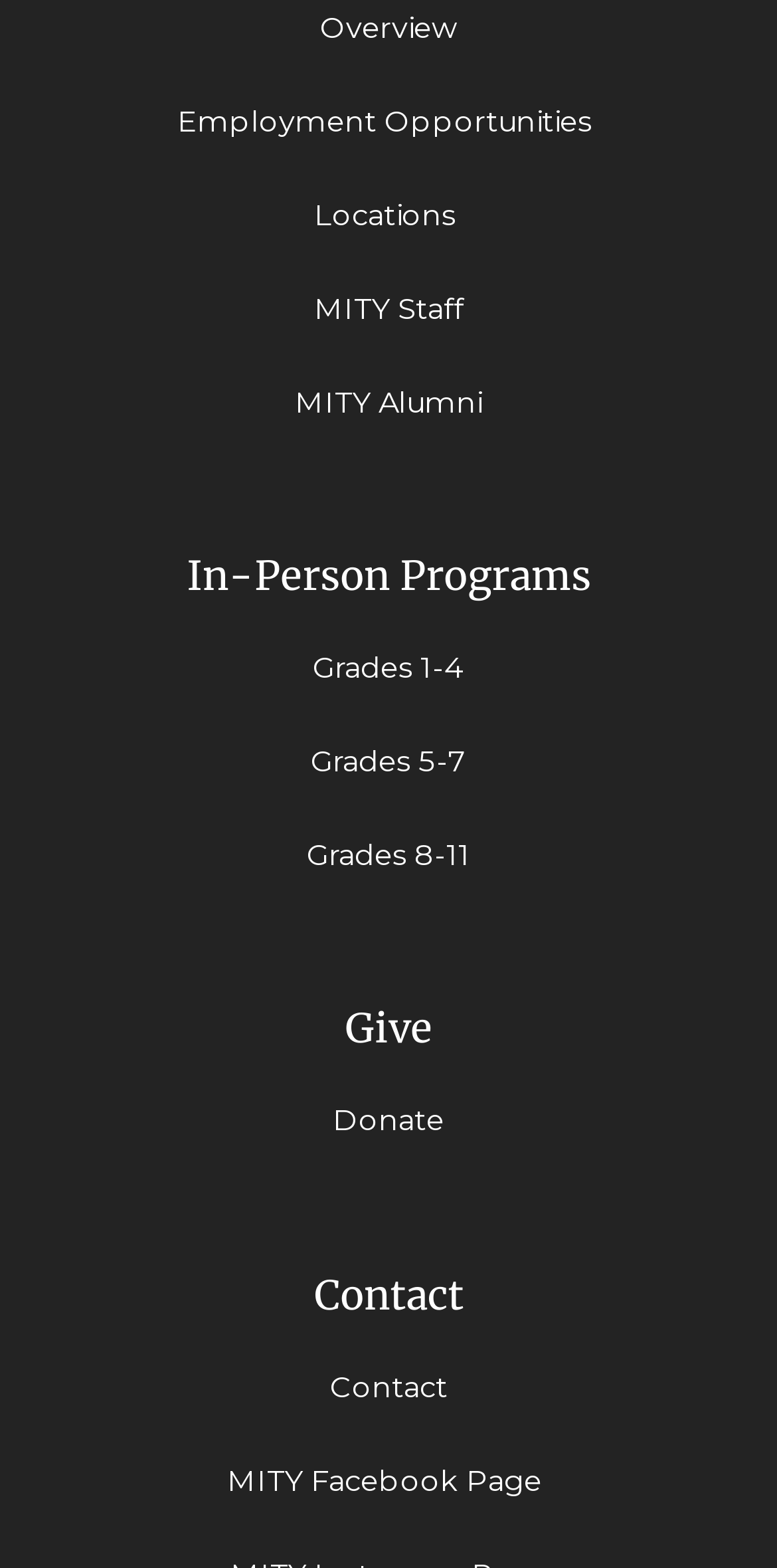Identify the bounding box coordinates of the clickable region required to complete the instruction: "Explore Employment Opportunities". The coordinates should be given as four float numbers within the range of 0 and 1, i.e., [left, top, right, bottom].

[0.228, 0.066, 0.772, 0.089]